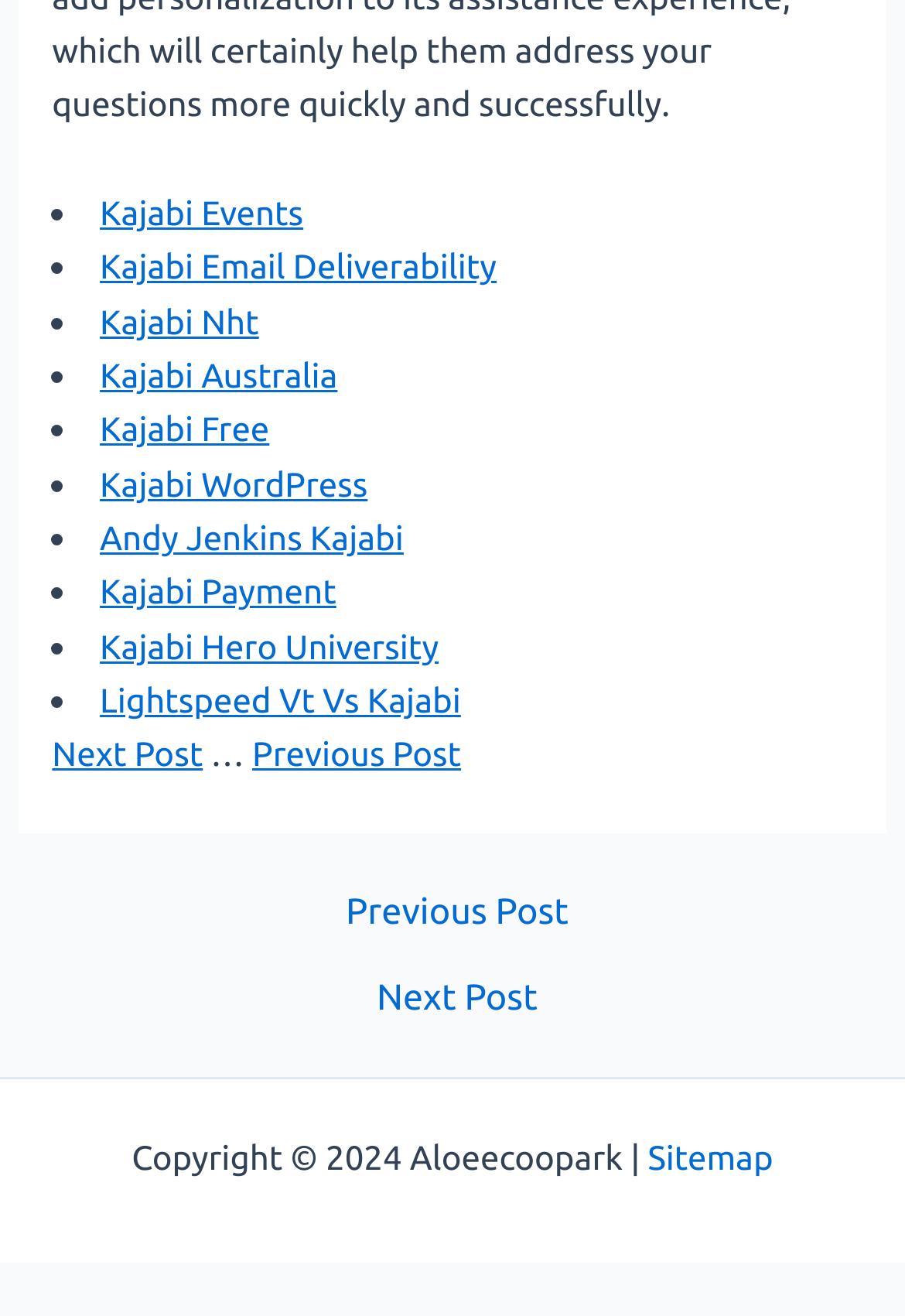Please identify the bounding box coordinates of the element's region that I should click in order to complete the following instruction: "Click on Kajabi Events". The bounding box coordinates consist of four float numbers between 0 and 1, i.e., [left, top, right, bottom].

[0.11, 0.146, 0.335, 0.176]